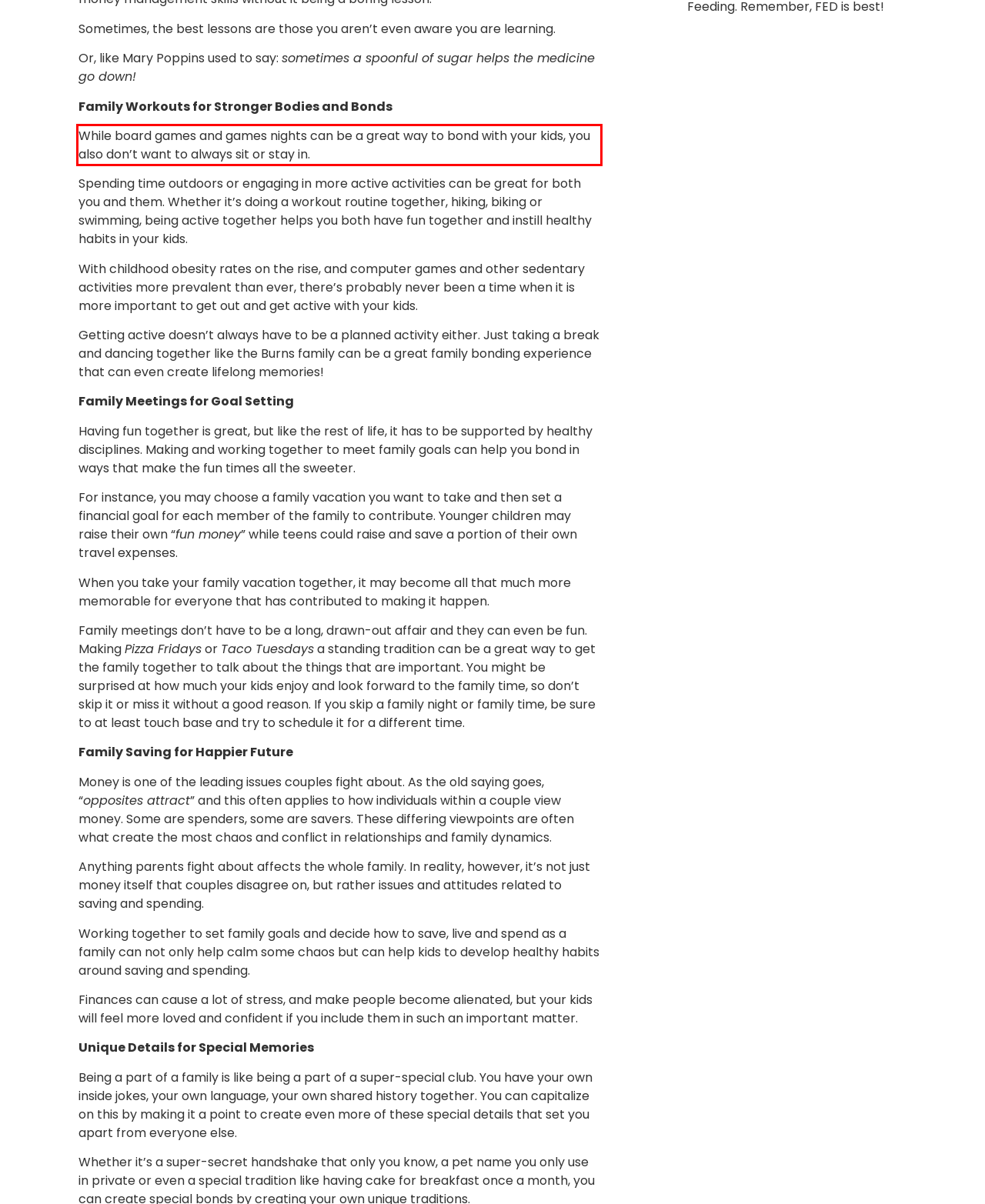Perform OCR on the text inside the red-bordered box in the provided screenshot and output the content.

While board games and games nights can be a great way to bond with your kids, you also don’t want to always sit or stay in.